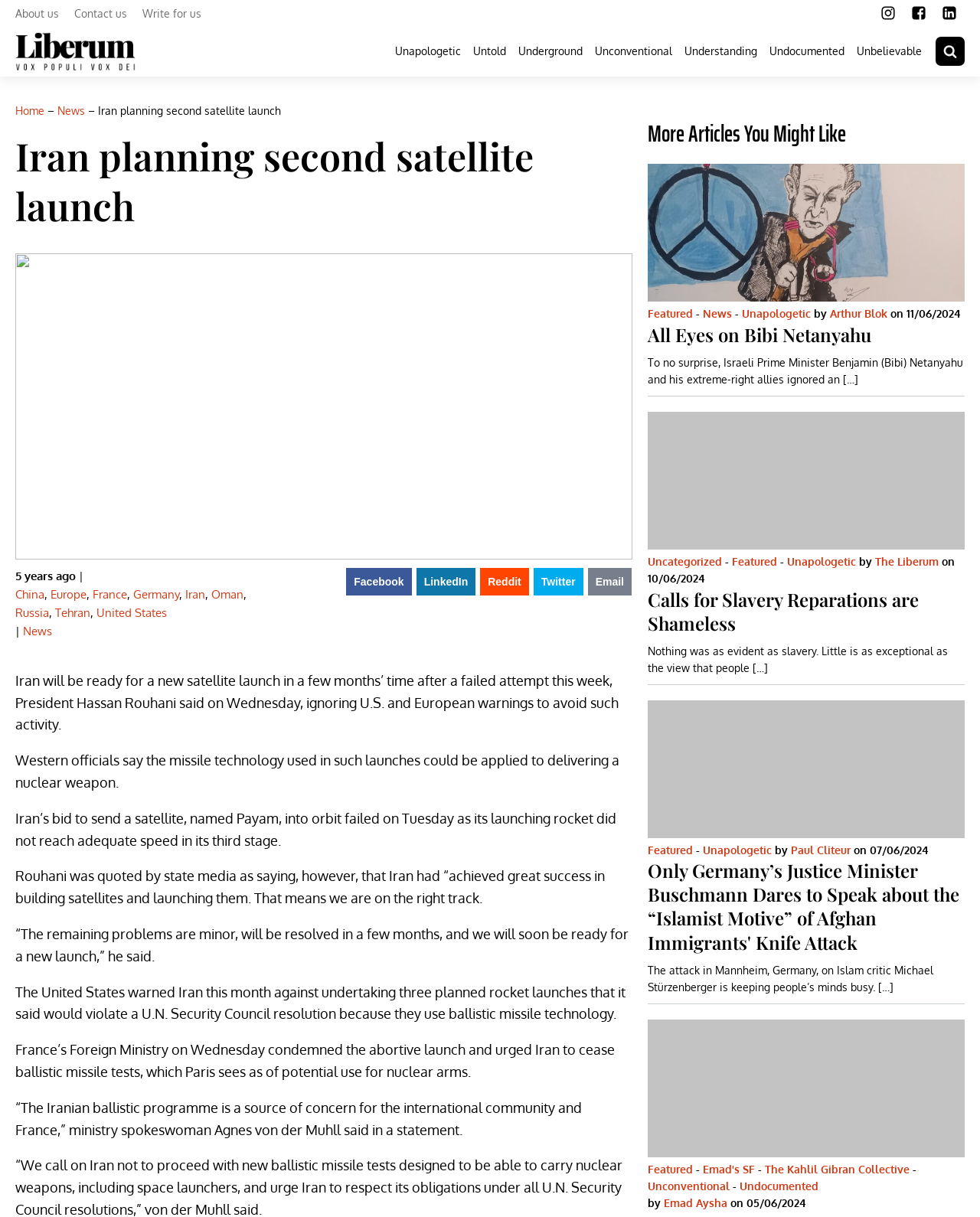Predict the bounding box of the UI element based on this description: "The Kahlil Gibran Collective".

[0.78, 0.955, 0.928, 0.966]